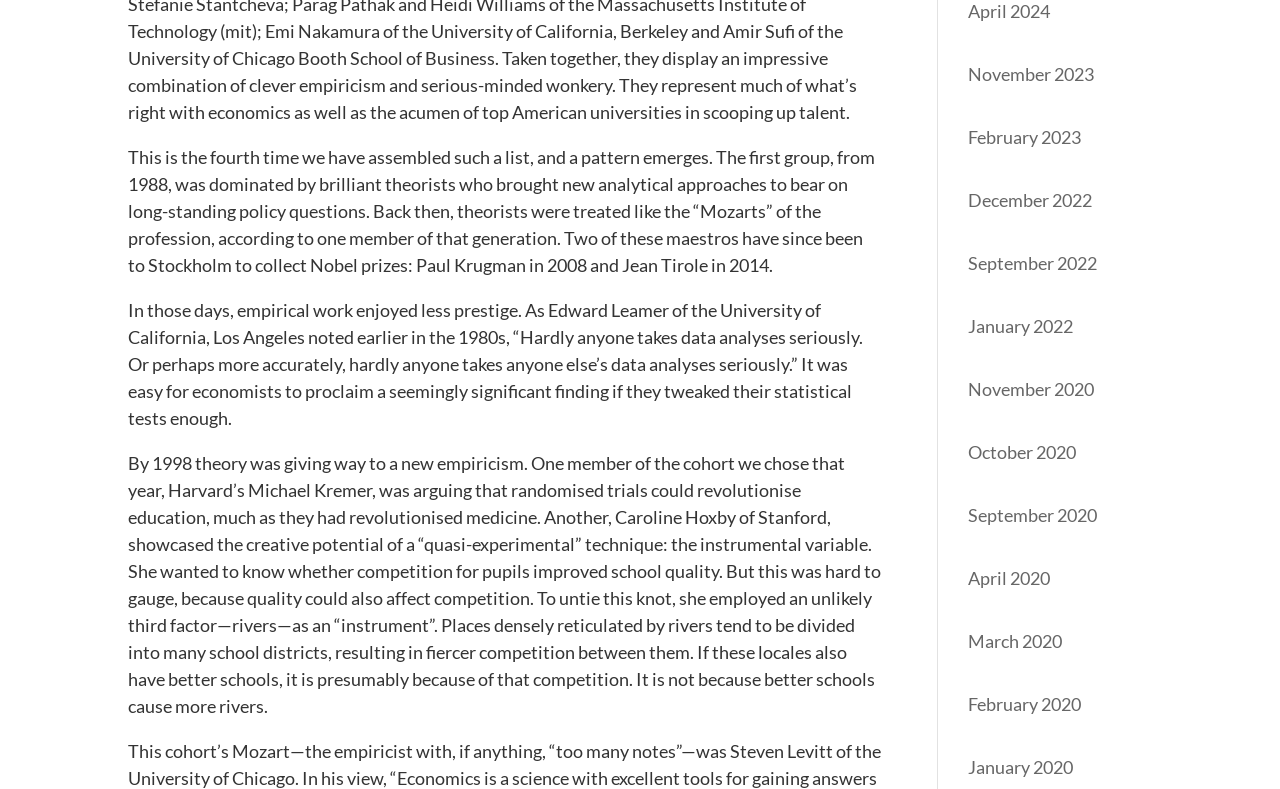Determine the bounding box coordinates of the clickable region to execute the instruction: "Click on November 2023". The coordinates should be four float numbers between 0 and 1, denoted as [left, top, right, bottom].

[0.756, 0.079, 0.855, 0.107]